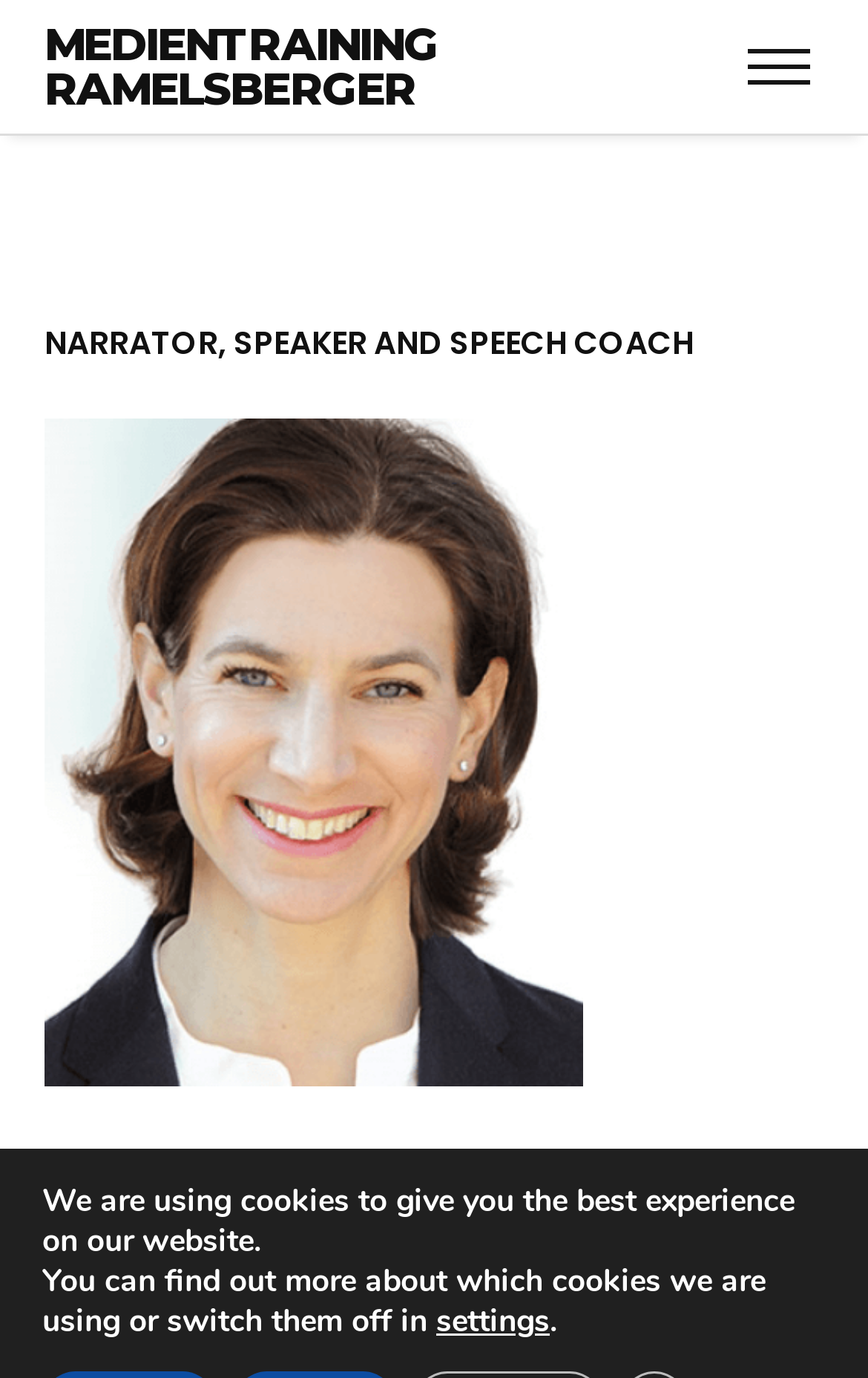What degree does Simone Dorenburg hold?
Look at the image and answer the question using a single word or phrase.

Speech Training and Elocution